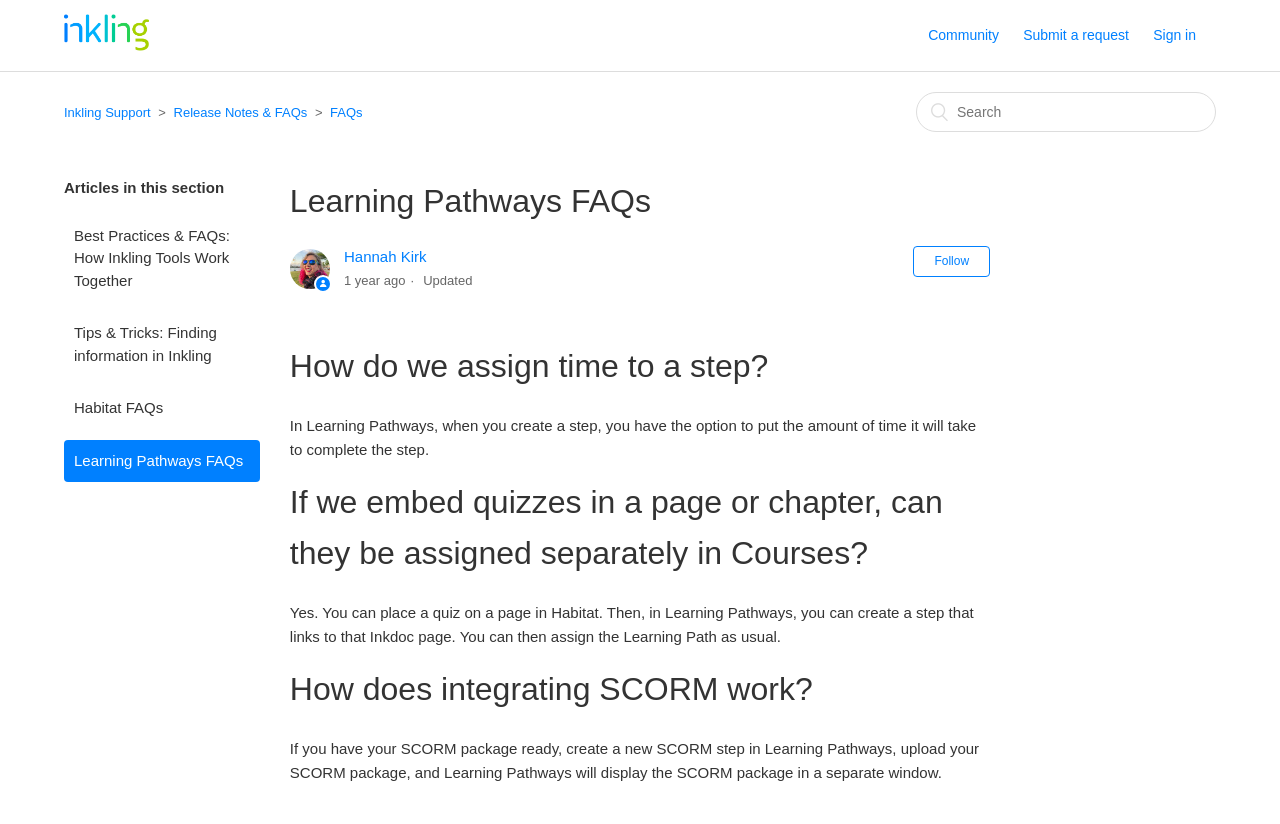How many links are there in the 'Articles in this section' section?
Refer to the screenshot and respond with a concise word or phrase.

4